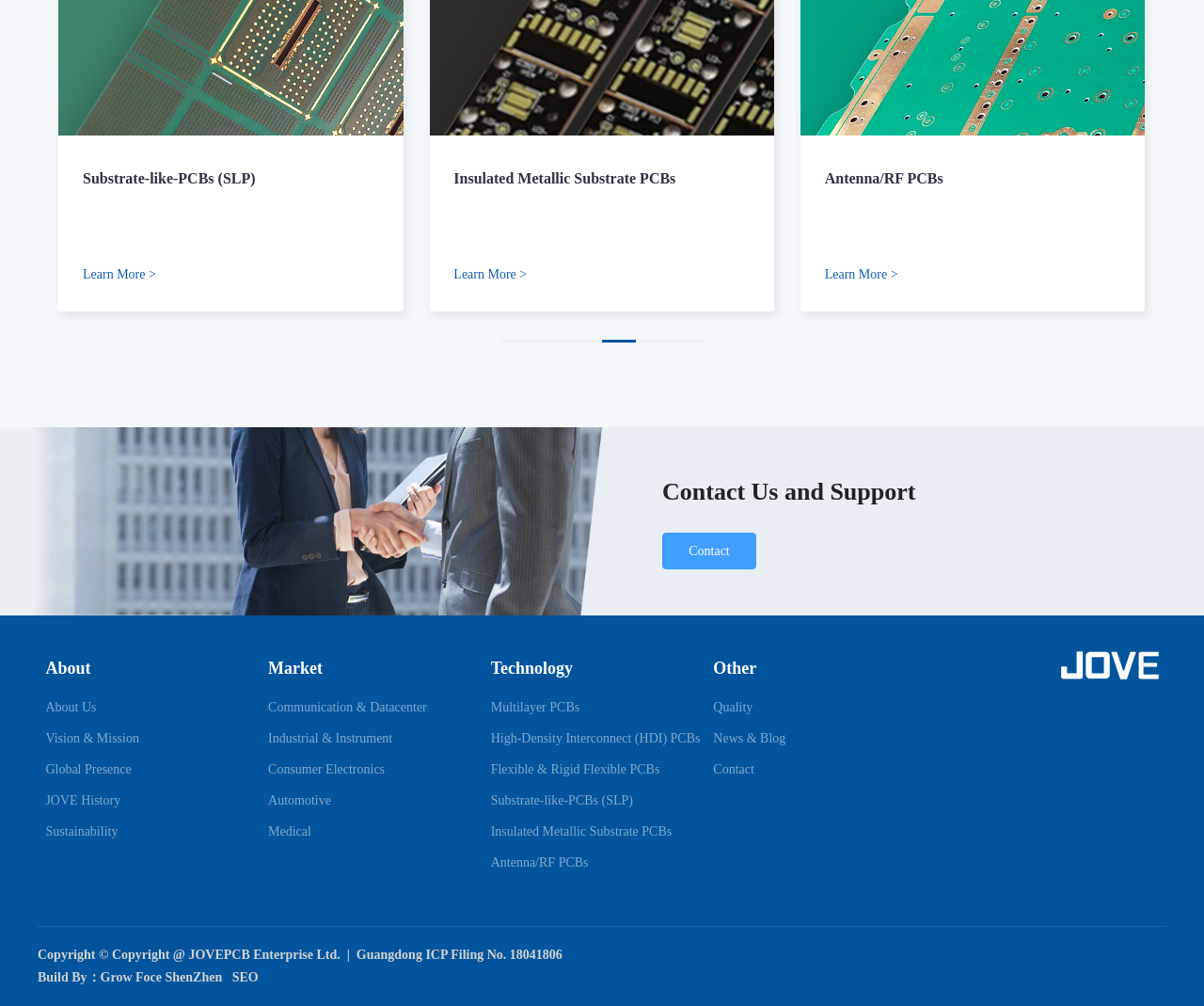Given the description "High-Density Interconnect (HDI) PCBs", determine the bounding box of the corresponding UI element.

[0.069, 0.169, 0.279, 0.185]